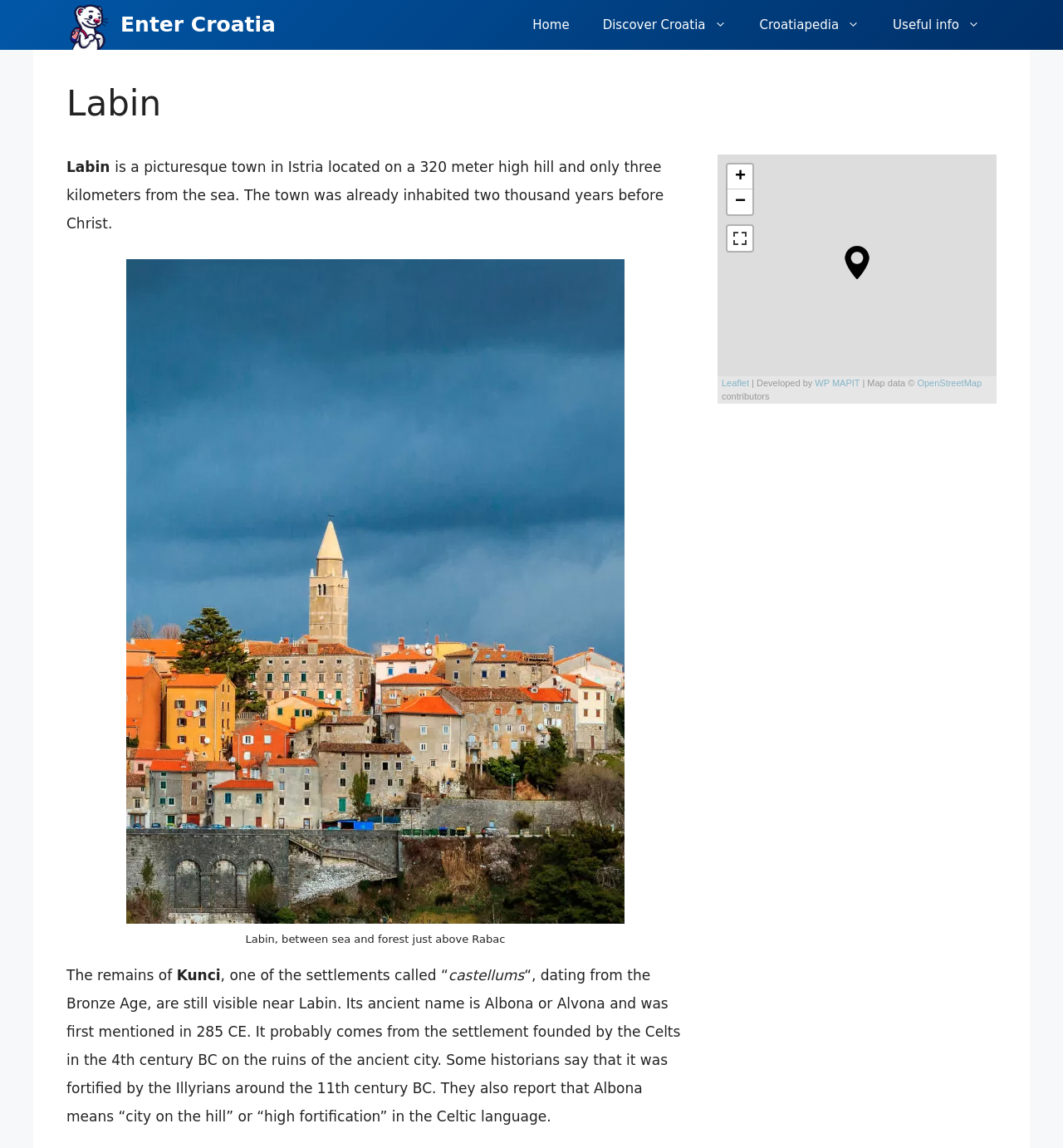Respond with a single word or short phrase to the following question: 
What is the height of the hill where Labin is located?

320 meters